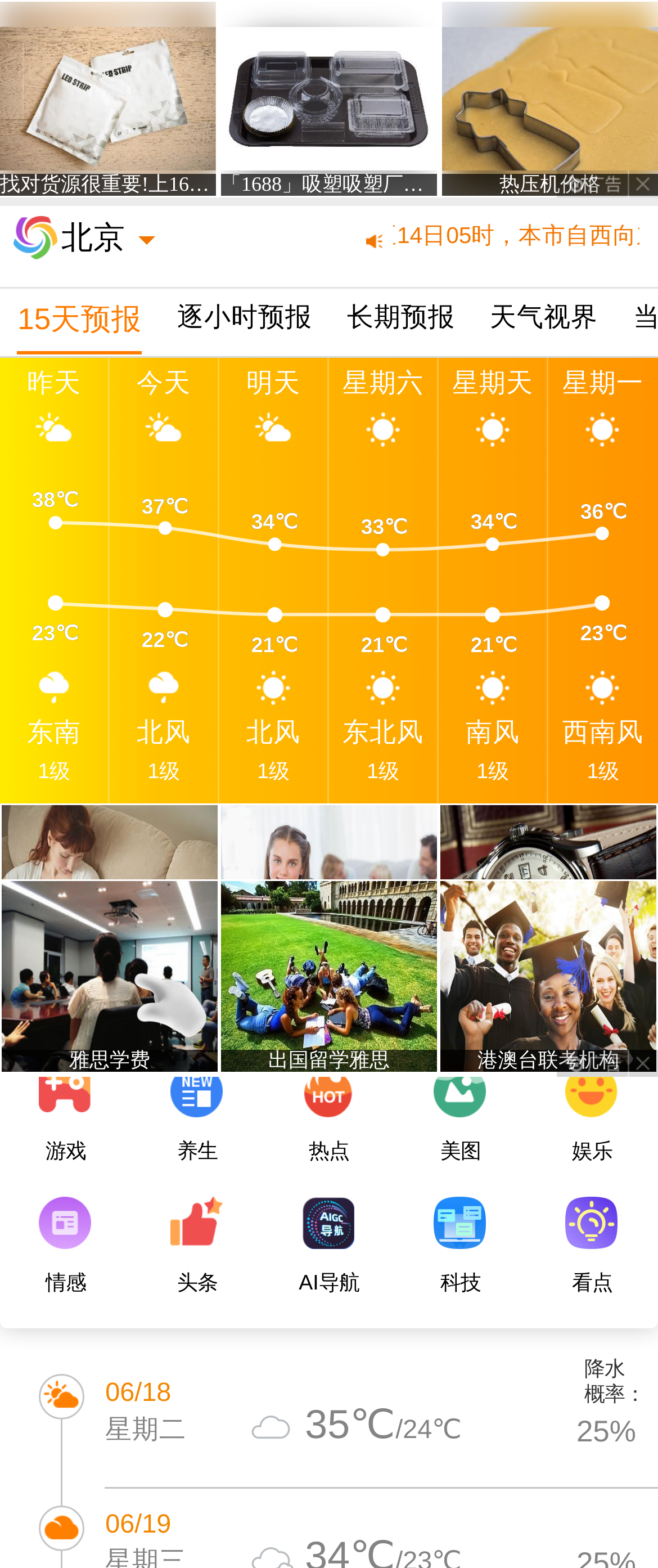What is the probability of precipitation on 06/18?
Using the details shown in the screenshot, provide a comprehensive answer to the question.

I found this information by looking at the link with the text '06/18 星期二 35℃/24℃ 25%' which indicates the probability of precipitation on that day.